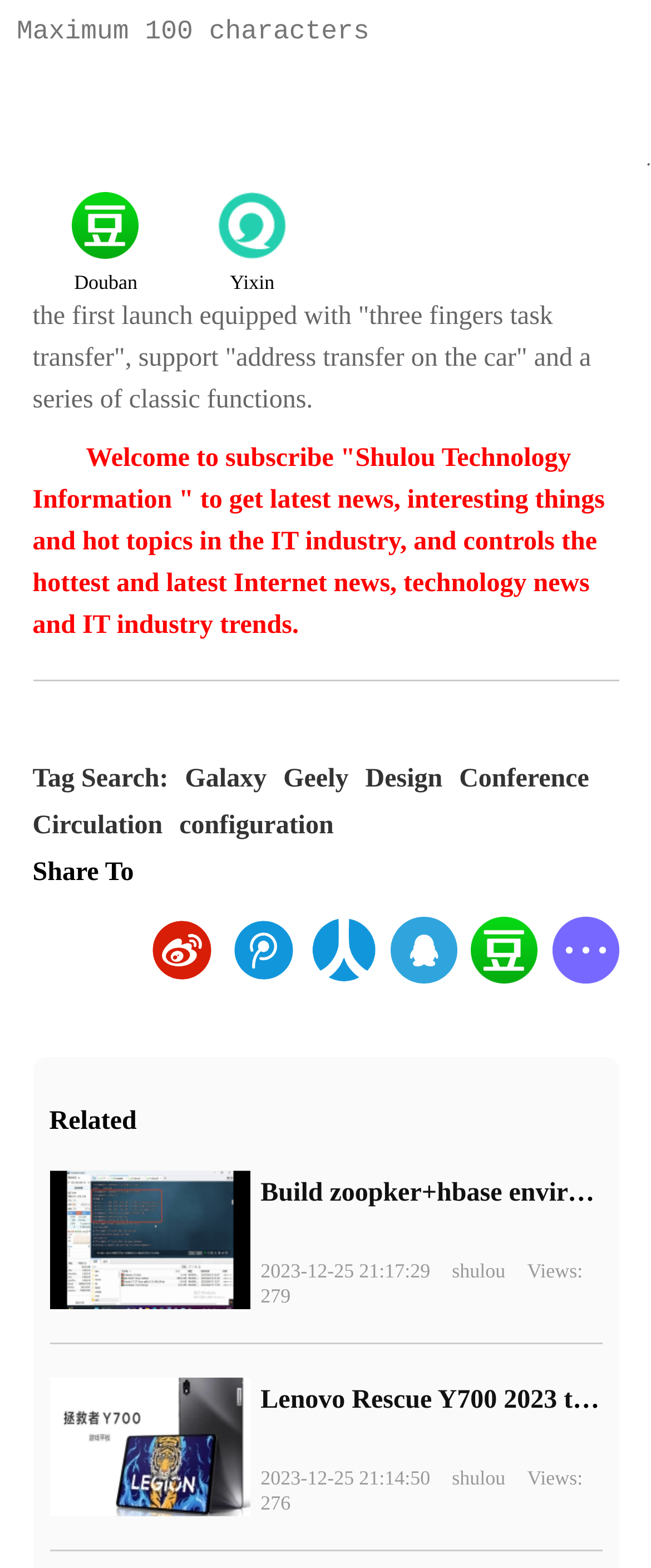What is the topic of the first article?
Look at the image and respond with a one-word or short-phrase answer.

Geely Galaxy E8